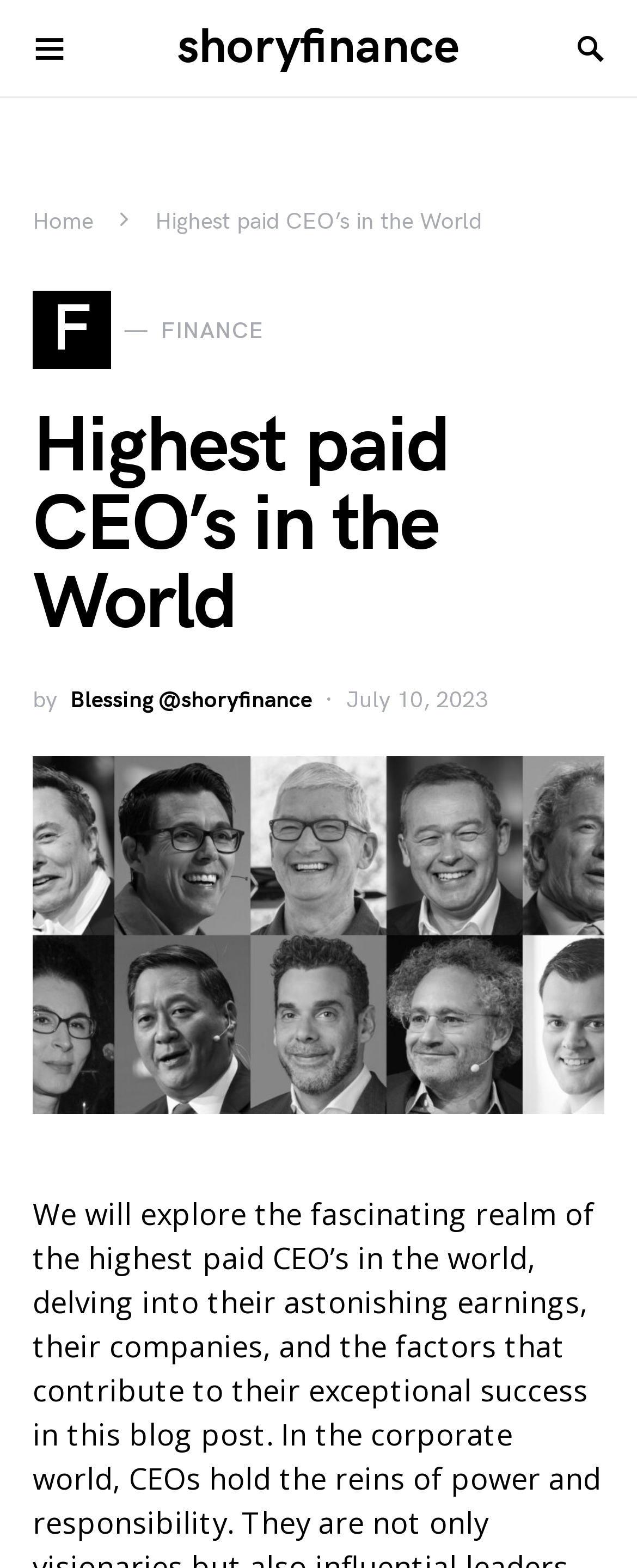Highlight the bounding box of the UI element that corresponds to this description: "parent_node: shoryfinance".

[0.051, 0.014, 0.106, 0.047]